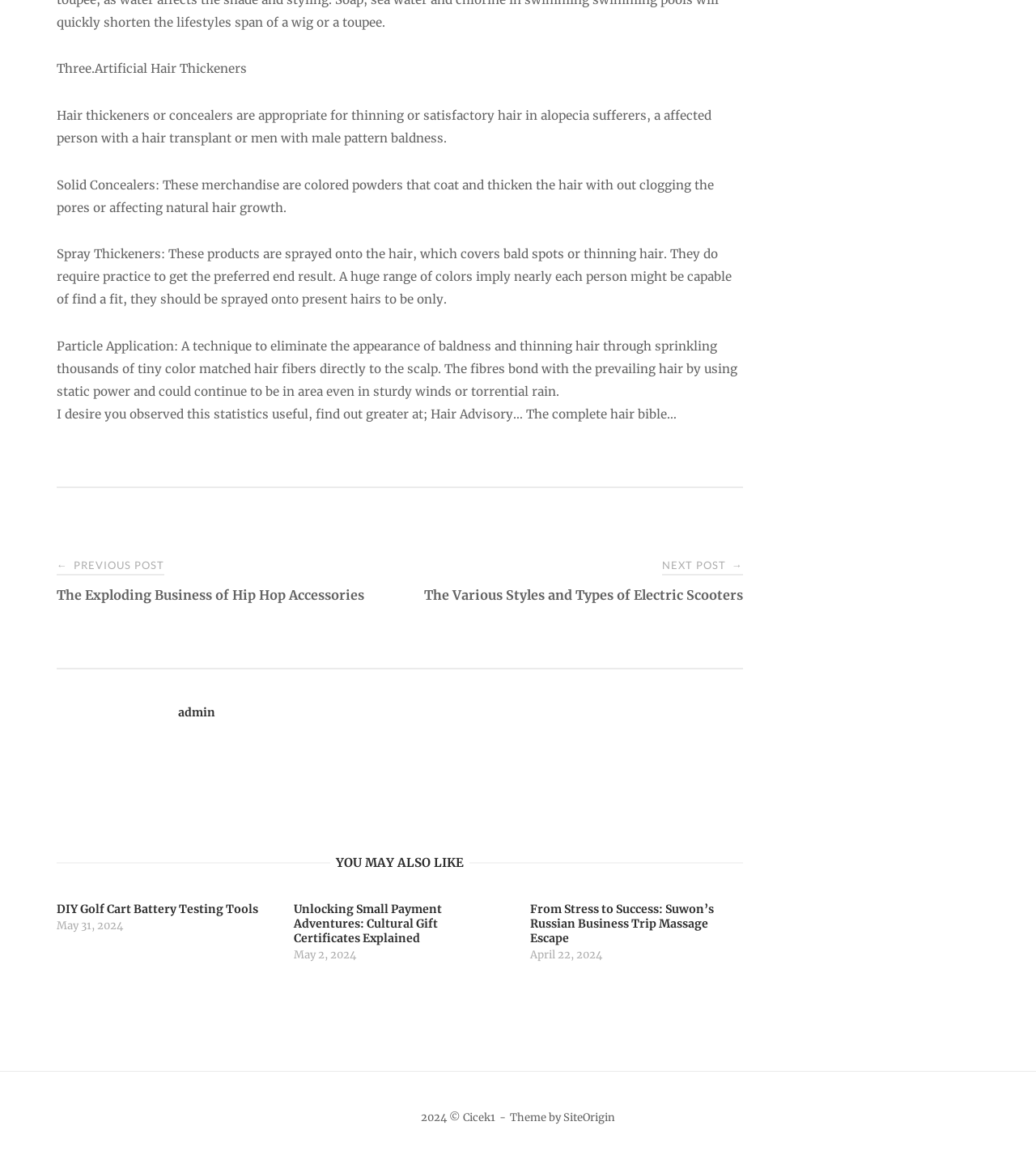Provide a brief response to the question below using one word or phrase:
What is the topic of the article?

Hair thickeners